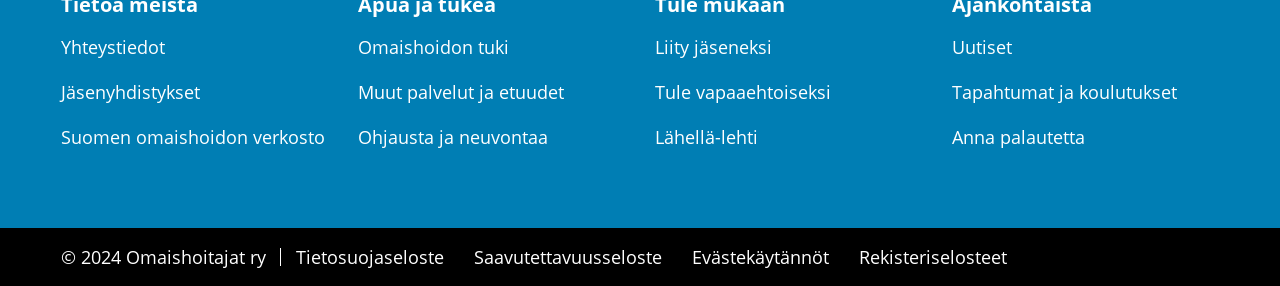How many links are there at the bottom?
Please use the visual content to give a single word or phrase answer.

4